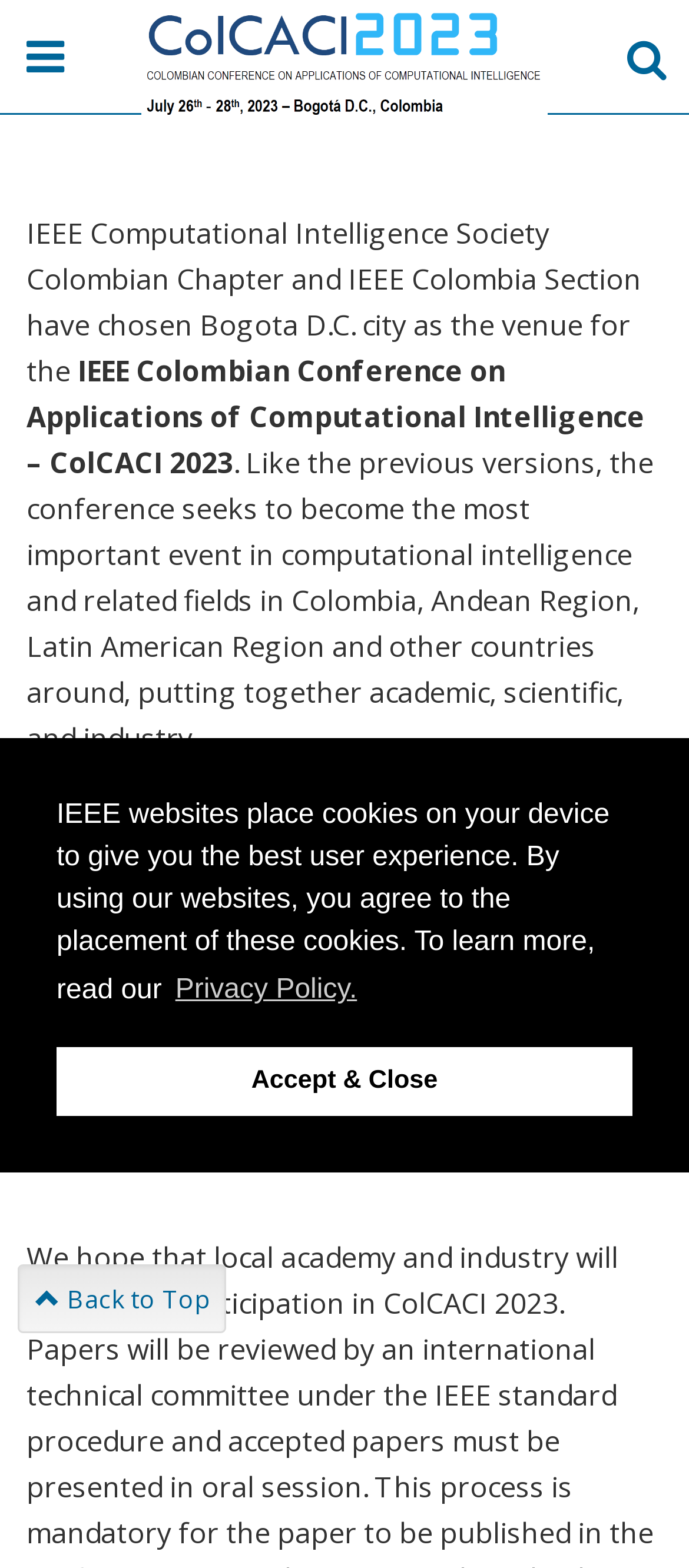Locate the UI element described by Privacy Policy. and provide its bounding box coordinates. Use the format (top-left x, top-left y, bottom-right x, bottom-right y) with all values as floating point numbers between 0 and 1.

[0.246, 0.615, 0.526, 0.649]